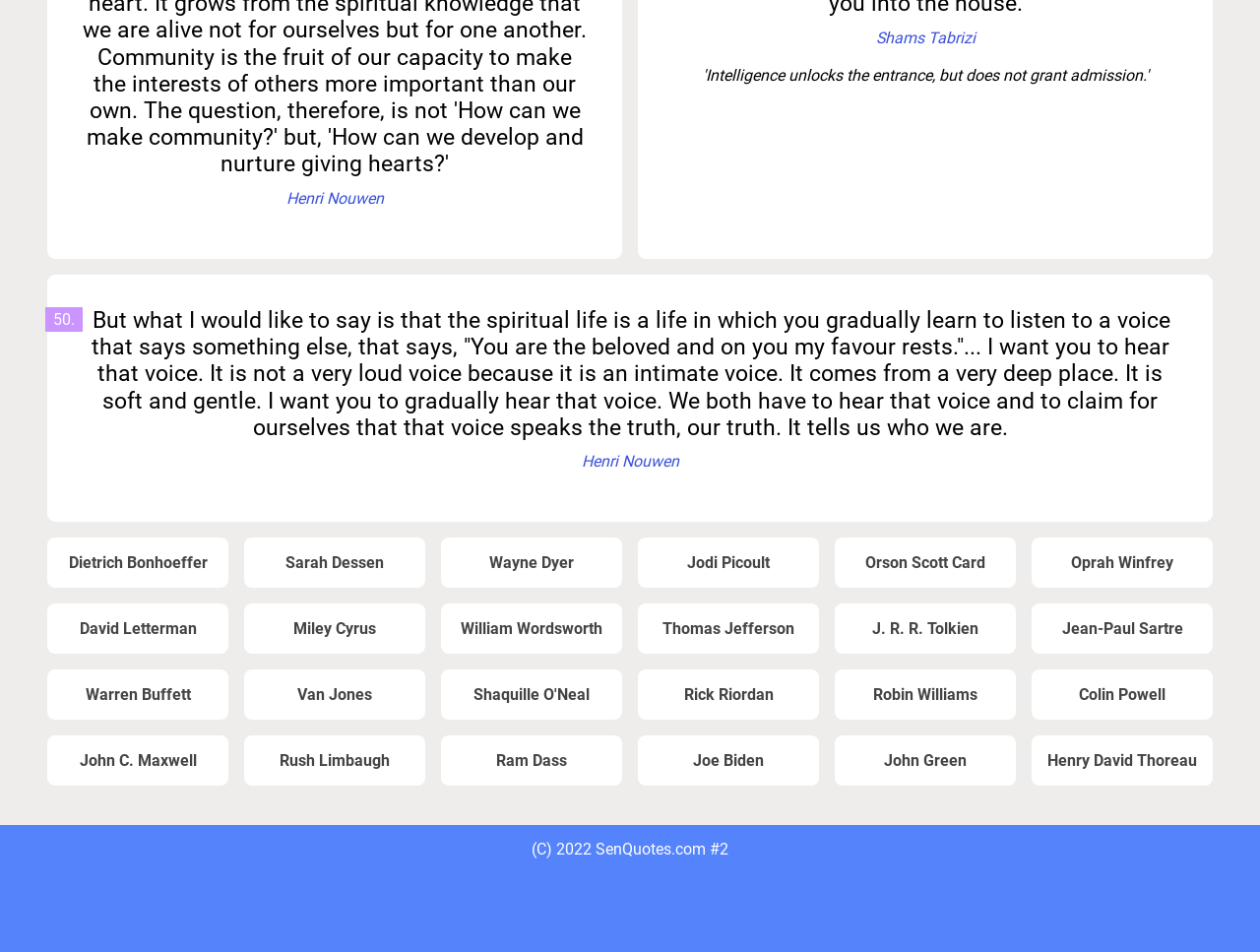Please answer the following question using a single word or phrase: 
What is the copyright information on the webpage?

(C) 2022 SenQuotes.com #2